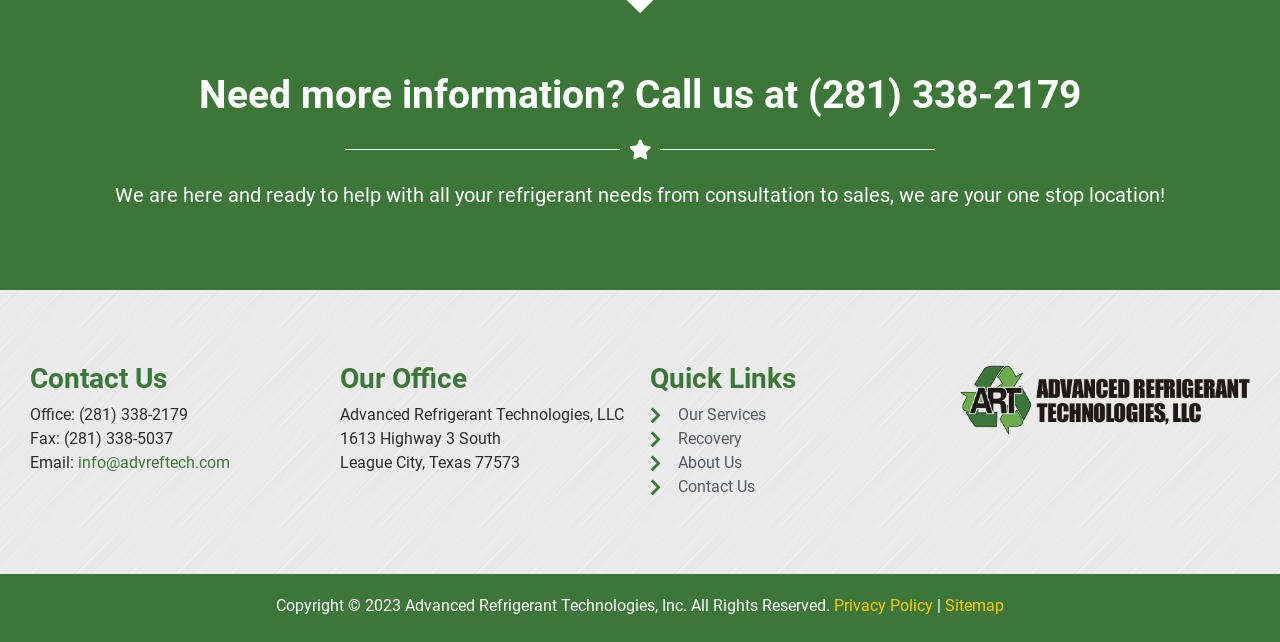What is the company's physical address?
Look at the image and construct a detailed response to the question.

The physical address can be found in the 'Our Office' section, where it is listed as 'Advanced Refrigerant Technologies, LLC, 1613 Highway 3 South, League City, Texas 77573'.